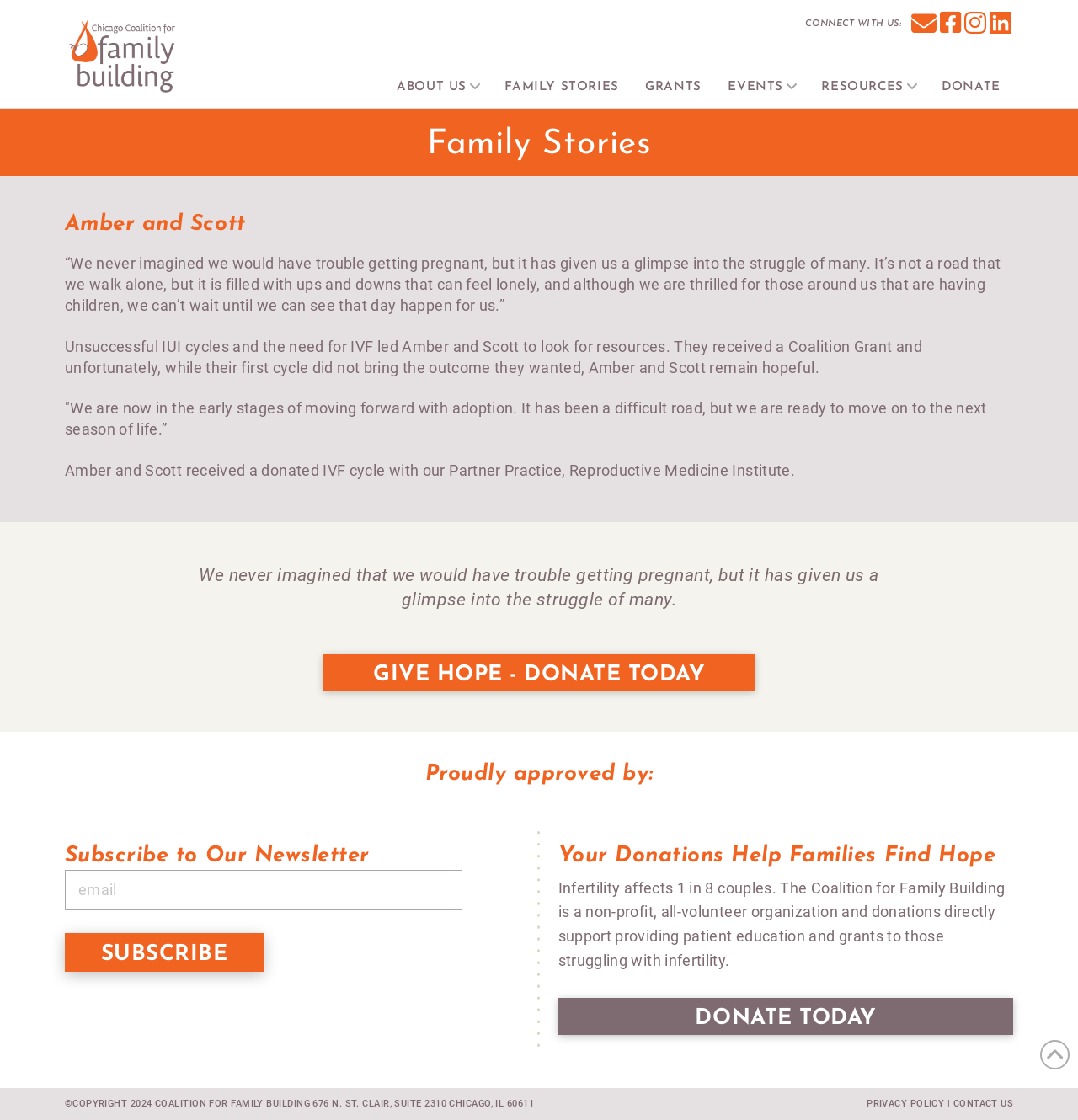Use a single word or phrase to answer the question:
What is the link to subscribe to the newsletter?

Subscribe to Our Newsletter